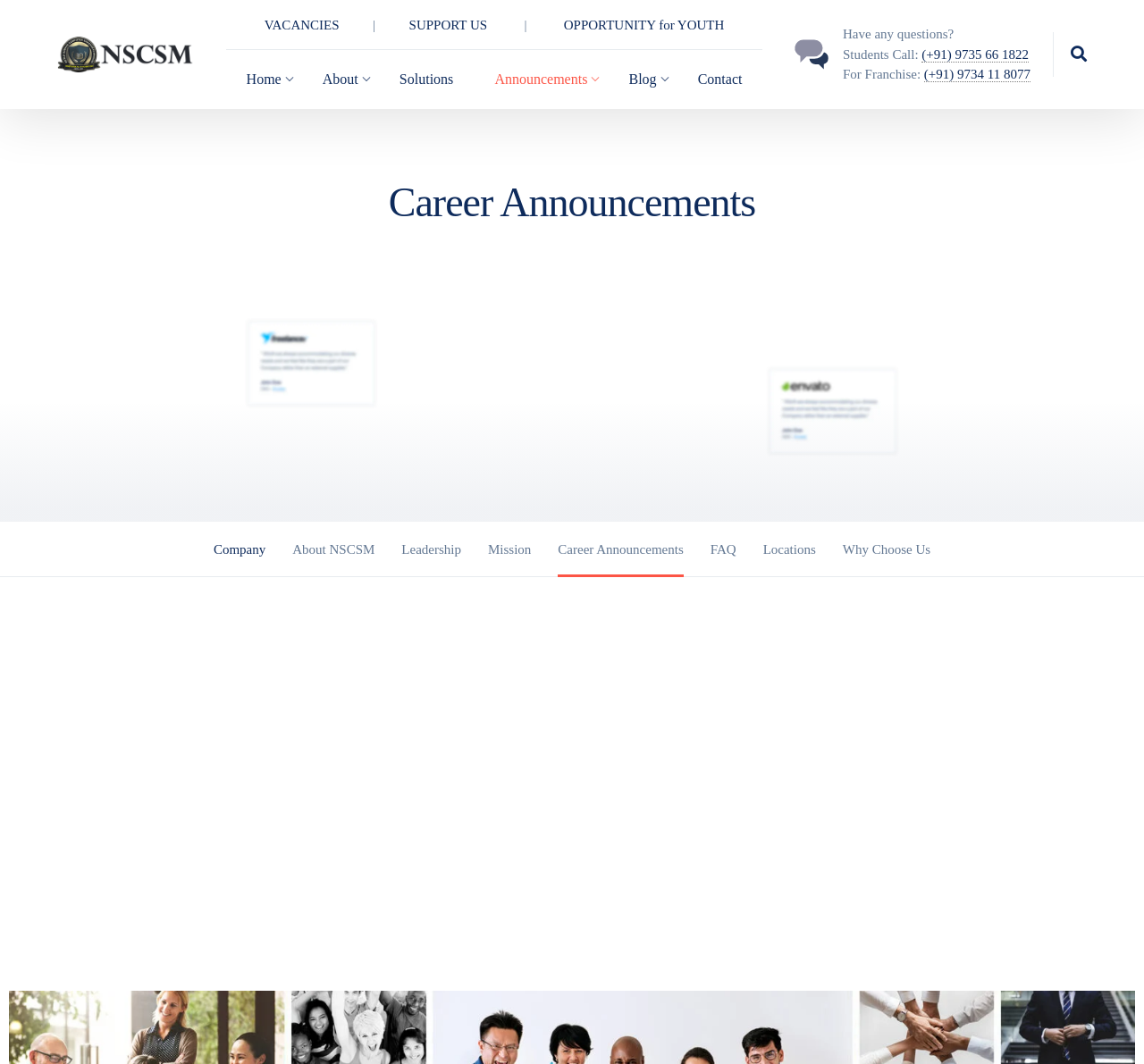How many sections are there in the 'Career Announcements' page?
Based on the screenshot, answer the question with a single word or phrase.

3